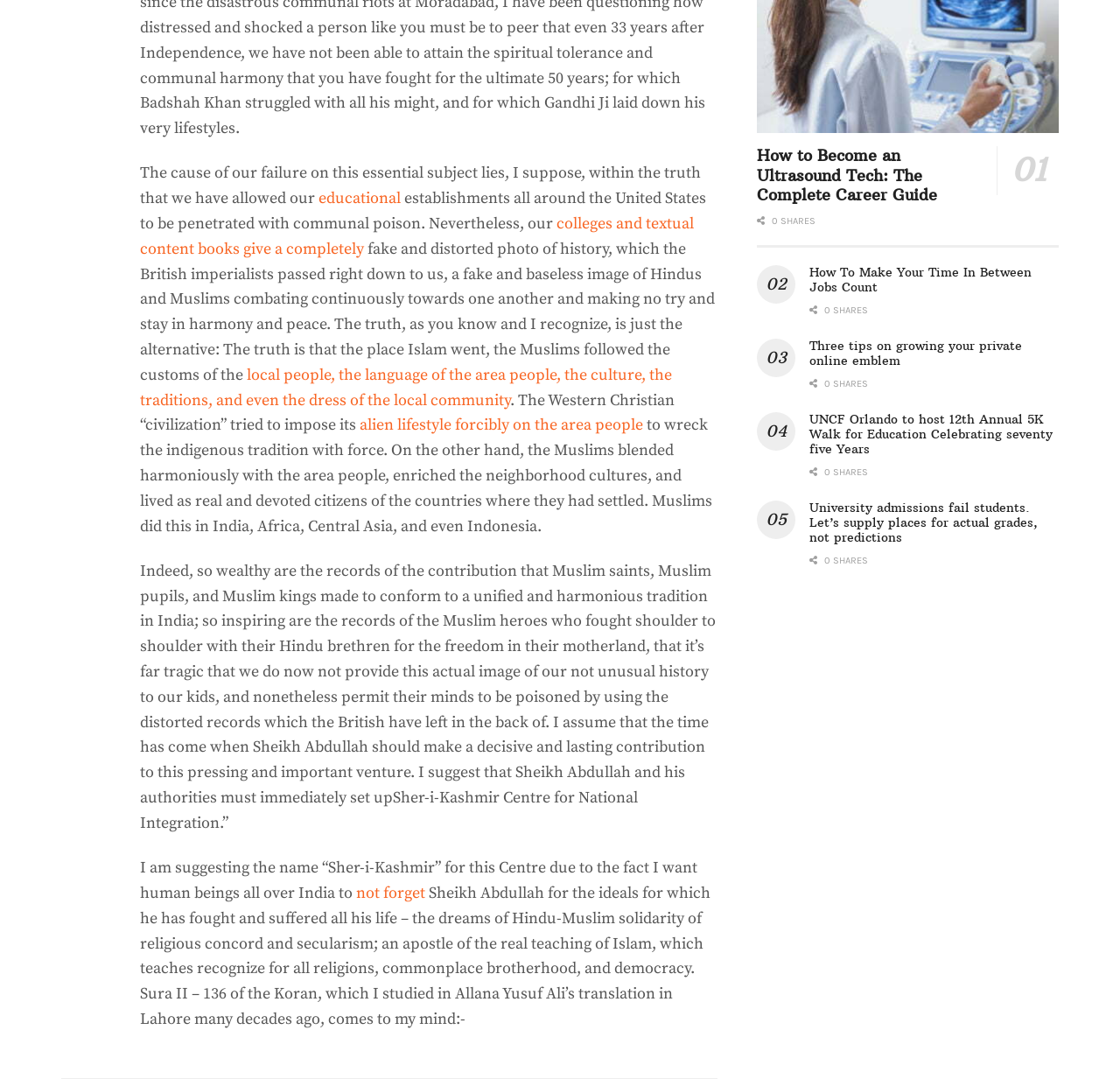Can you determine the bounding box coordinates of the area that needs to be clicked to fulfill the following instruction: "Click the link 'educational'"?

[0.284, 0.175, 0.358, 0.193]